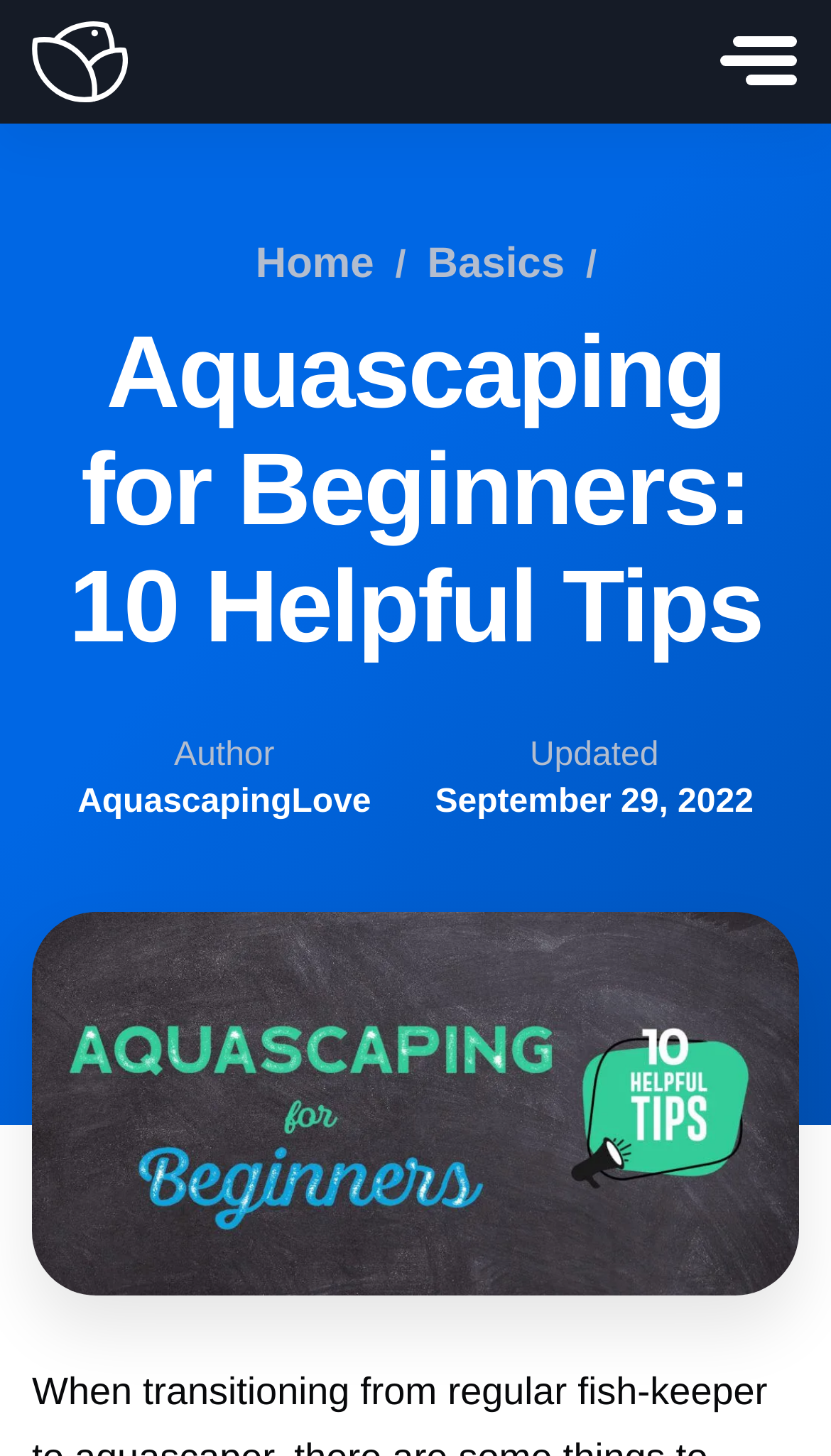What is the topic of the article?
From the screenshot, supply a one-word or short-phrase answer.

Aquascaping for beginners